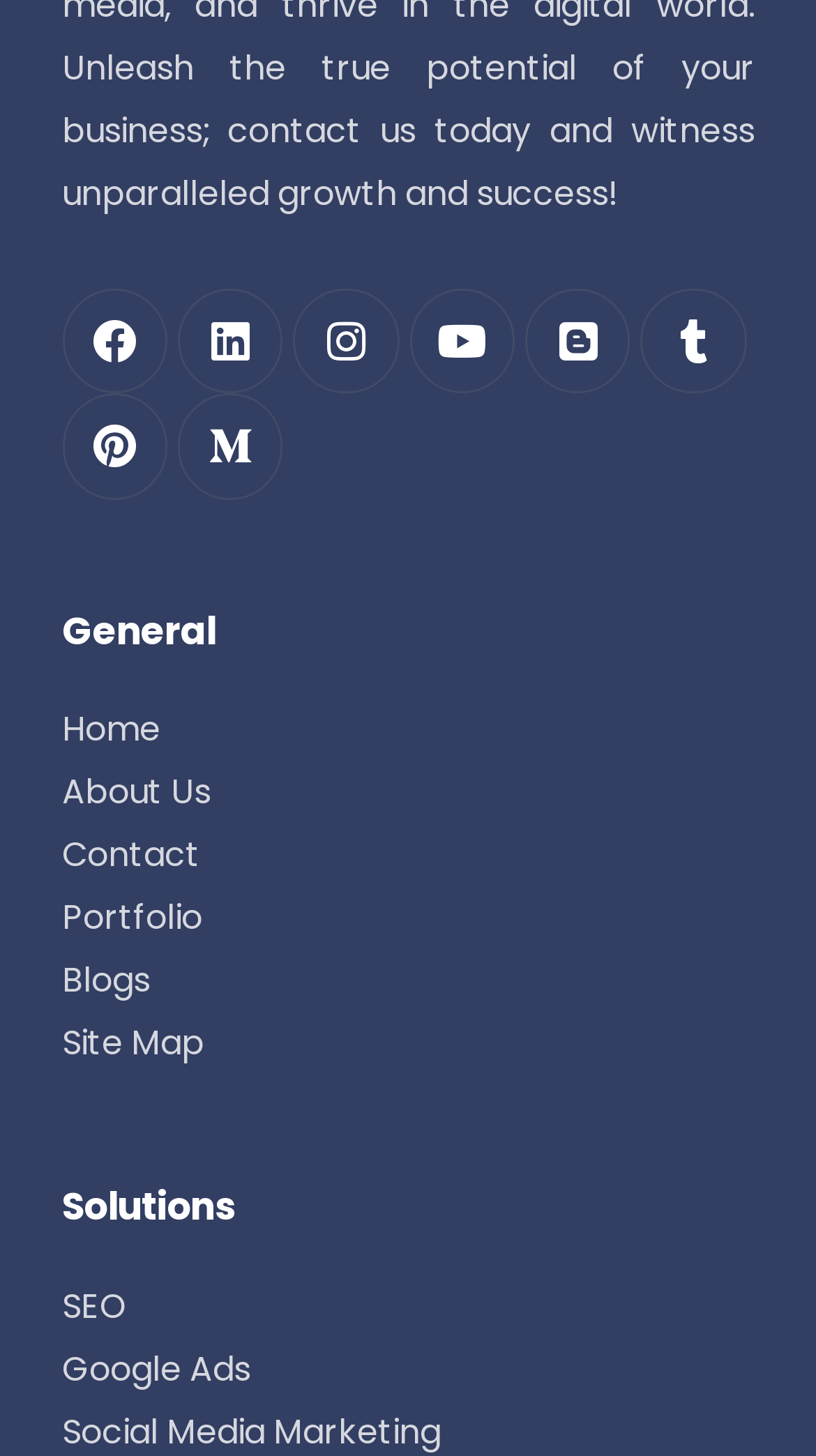Pinpoint the bounding box coordinates of the clickable area necessary to execute the following instruction: "Click on the TDPel link". The coordinates should be given as four float numbers between 0 and 1, namely [left, top, right, bottom].

None